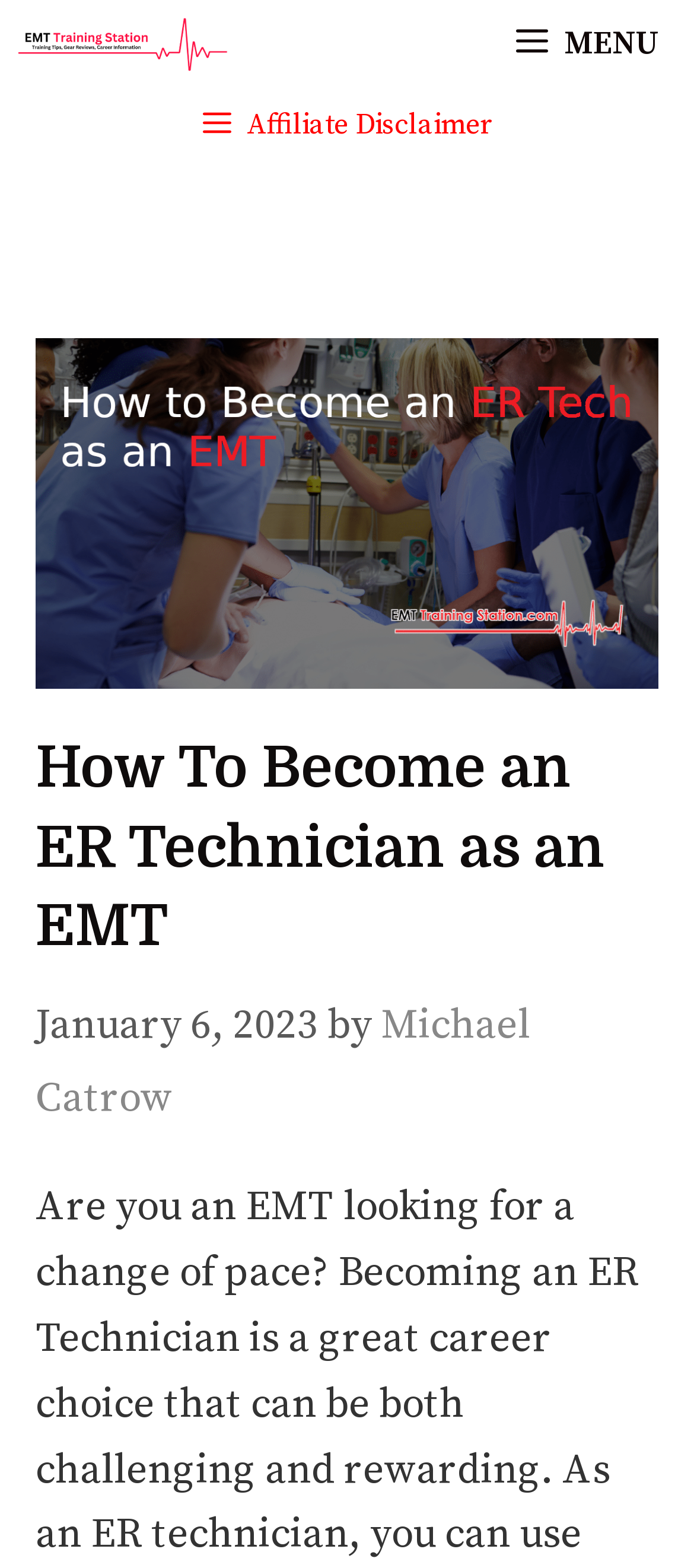Provide a thorough description of the webpage you see.

The webpage is about becoming an ER Technician as an EMT, with a focus on career change and development. At the top left corner, there is a logo of "EMT Training Station" which is also a link. Next to it, on the top right corner, there is a "MENU" button that controls a mobile menu. Below the logo, there is an "Affiliate Disclaimer" button that spans the entire width of the page.

Below the buttons, there is a large image that takes up most of the page's width, with a caption "EMT to ER Tech". Above the image, there is a header section that contains the title "How To Become an ER Technician as an EMT" in a large font size. The title is centered and takes up most of the page's width. Below the title, there is a timestamp "January 6, 2023" followed by the author's name "Michael Catrow" in a smaller font size.

Overall, the webpage has a simple and clean layout, with a clear focus on the main topic of becoming an ER Technician as an EMT. The use of a large image and a prominent title helps to grab the reader's attention and draw them into the content.